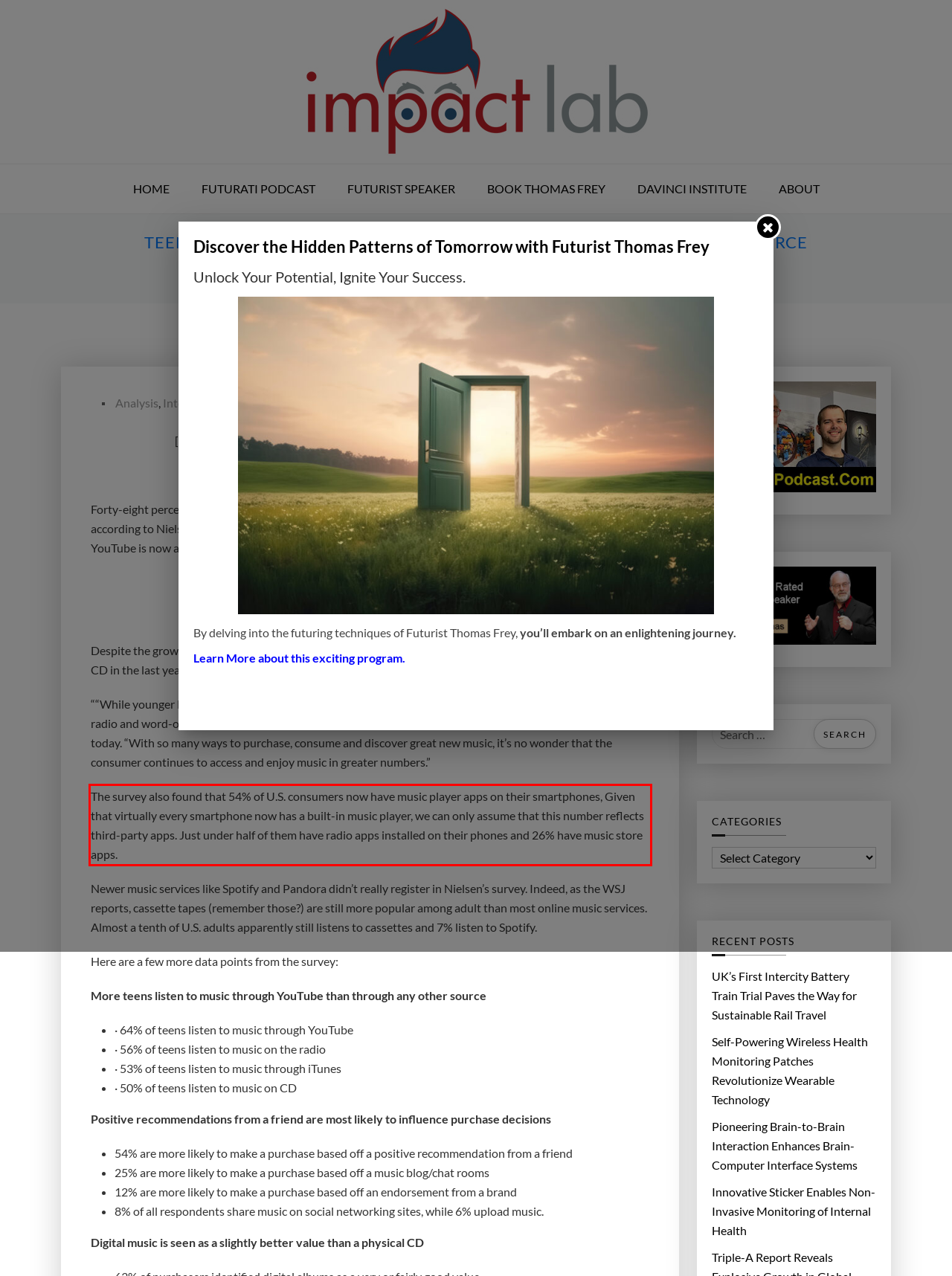You are provided with a webpage screenshot that includes a red rectangle bounding box. Extract the text content from within the bounding box using OCR.

The survey also found that 54% of U.S. consumers now have music player apps on their smartphones, Given that virtually every smartphone now has a built-in music player, we can only assume that this number reflects third-party apps. Just under half of them have radio apps installed on their phones and 26% have music store apps.